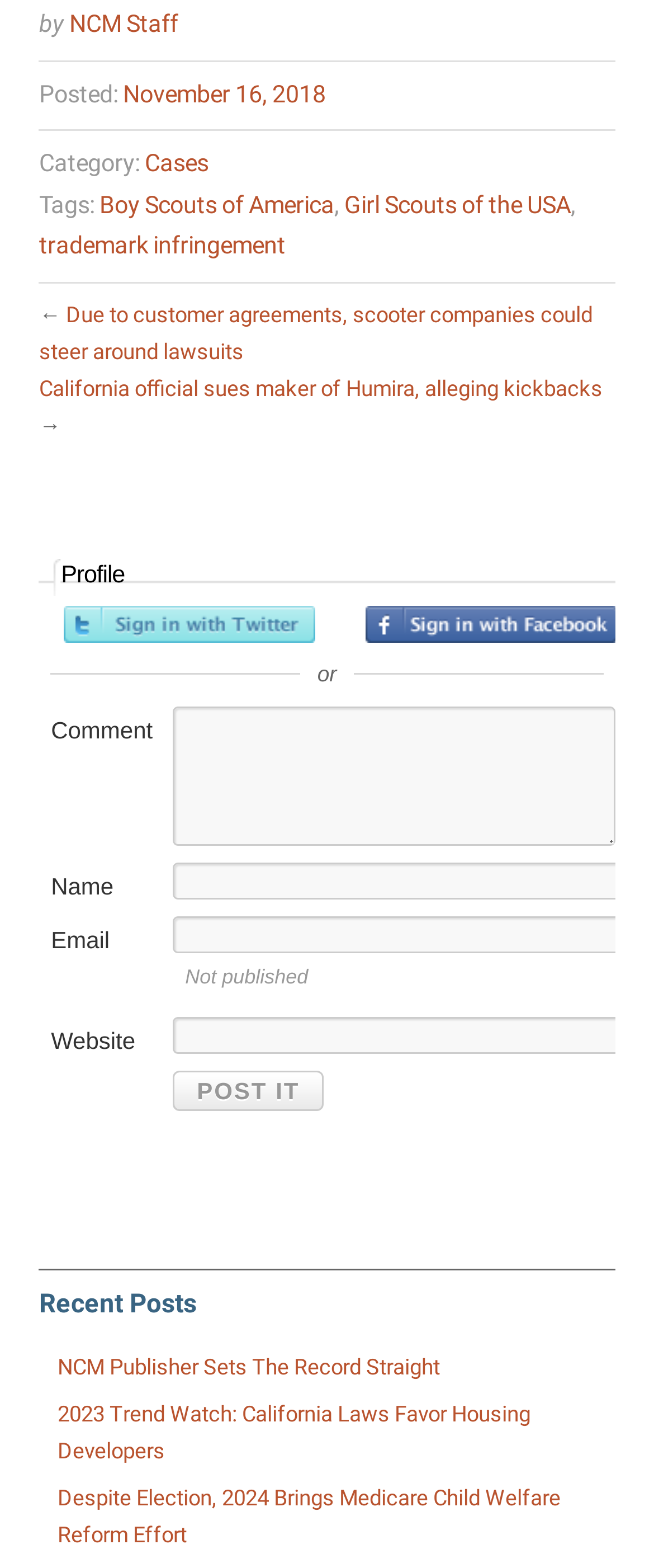Determine the coordinates of the bounding box for the clickable area needed to execute this instruction: "Post a comment".

[0.265, 0.451, 0.94, 0.54]